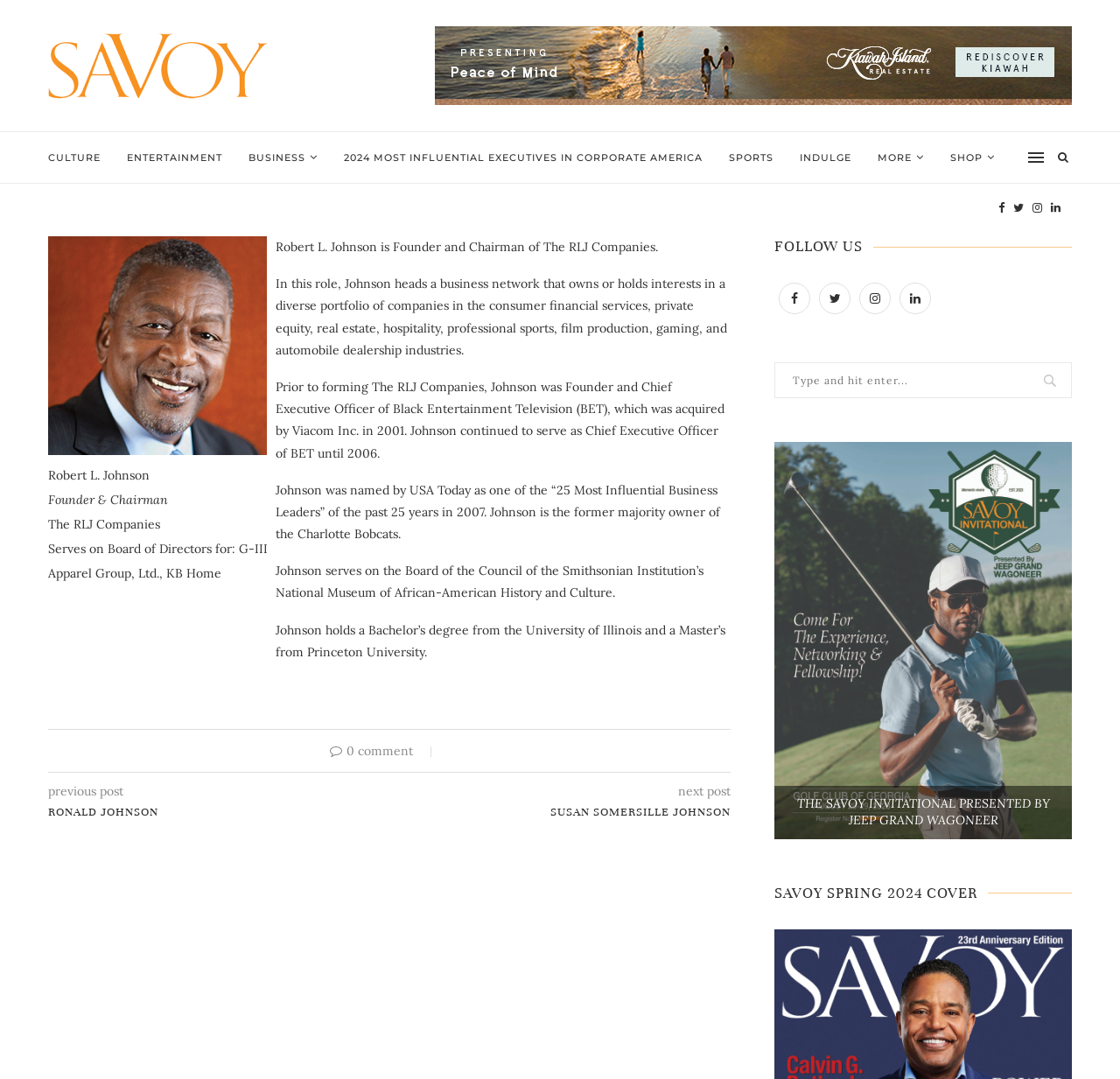Find the bounding box coordinates for the element that must be clicked to complete the instruction: "Search for something". The coordinates should be four float numbers between 0 and 1, indicated as [left, top, right, bottom].

[0.691, 0.336, 0.957, 0.369]